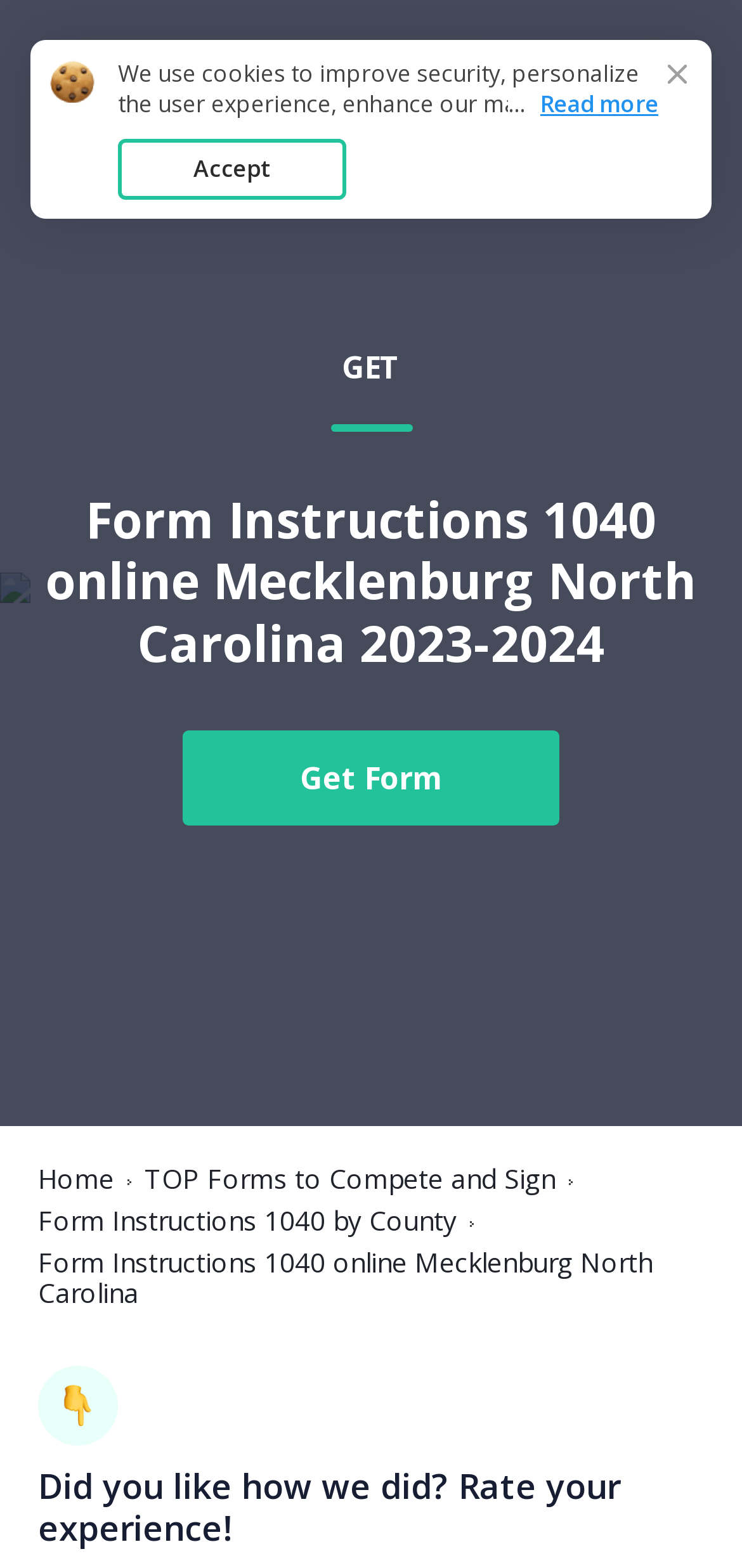What is the rating prompt at the bottom of the page?
Based on the image, answer the question with a single word or brief phrase.

Rate your experience